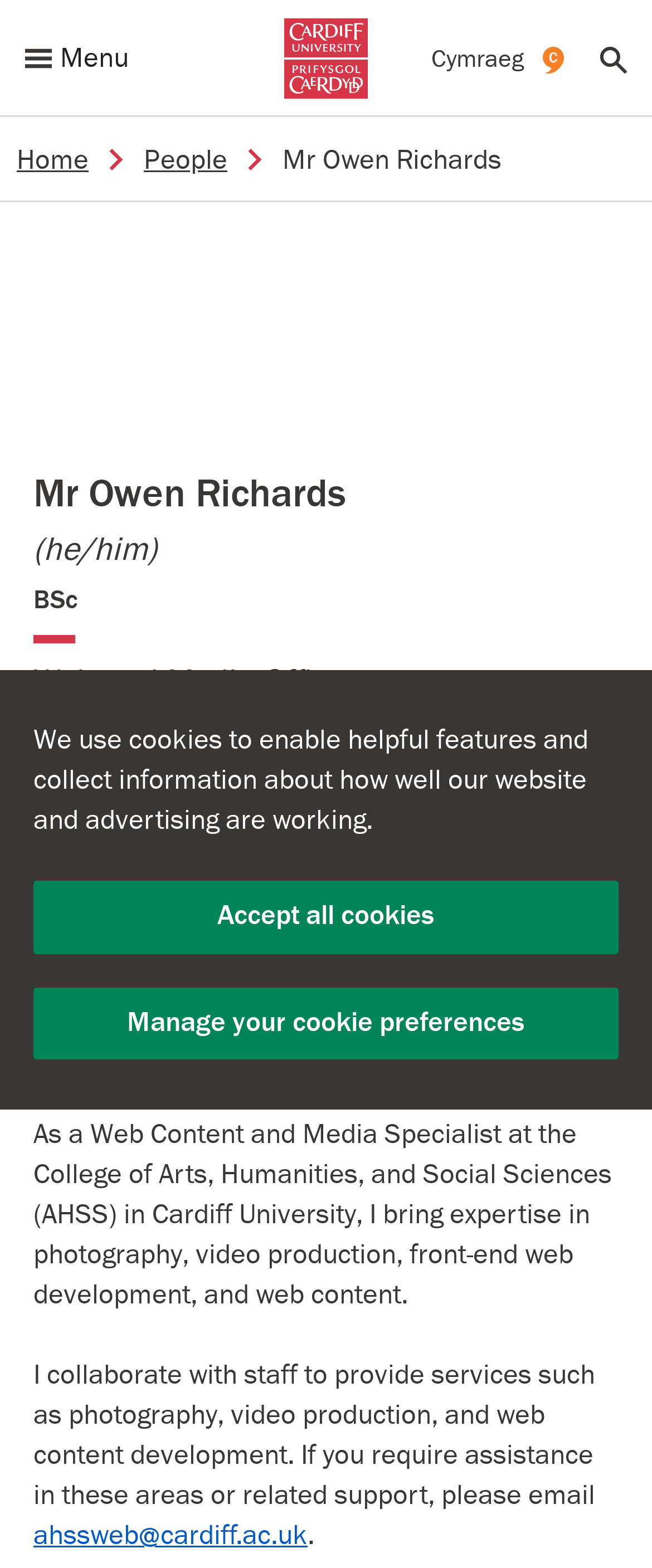Locate and provide the bounding box coordinates for the HTML element that matches this description: "Home".

[0.026, 0.092, 0.136, 0.113]